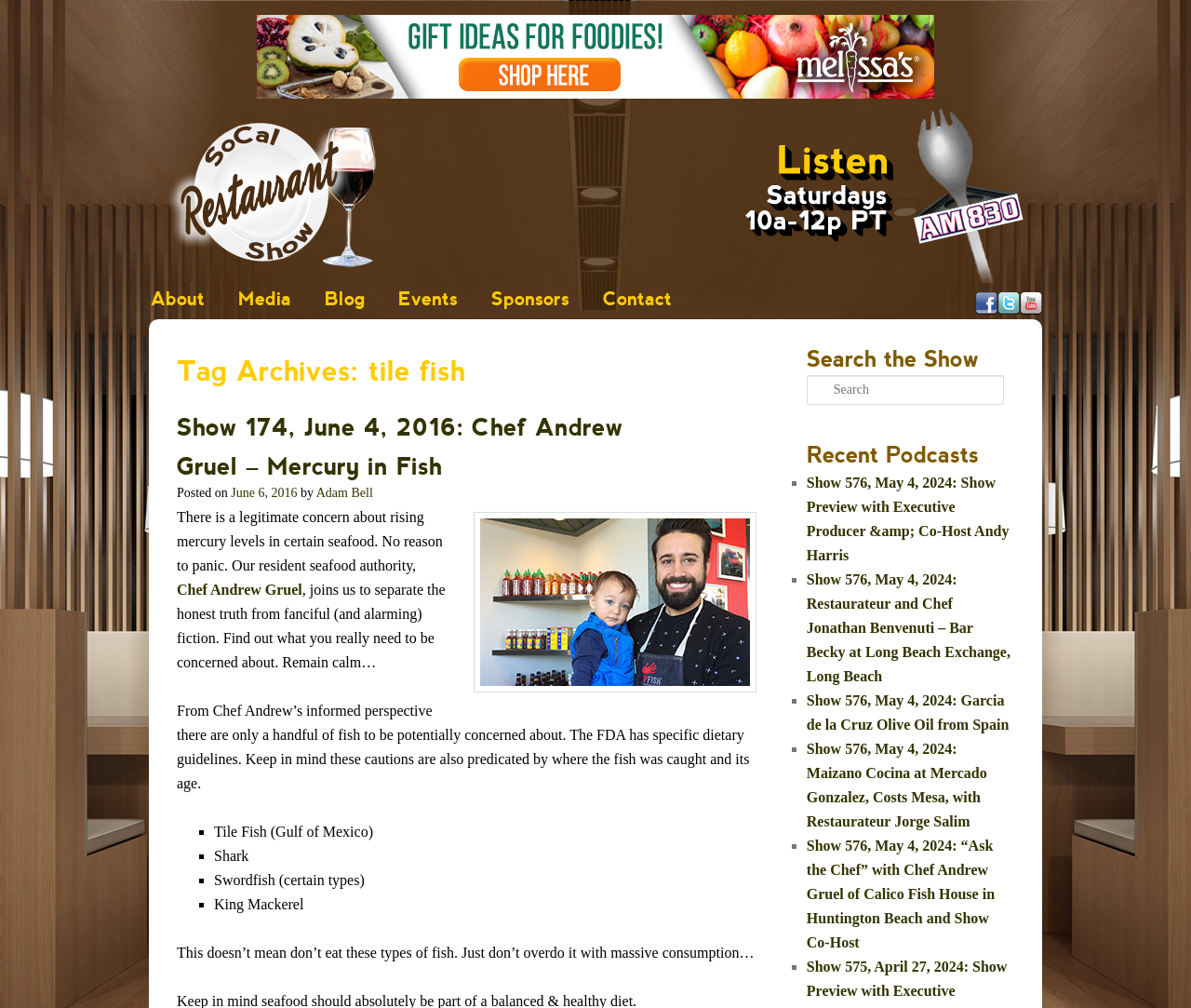What is the purpose of the search box?
Look at the image and answer the question using a single word or phrase.

Search the Show